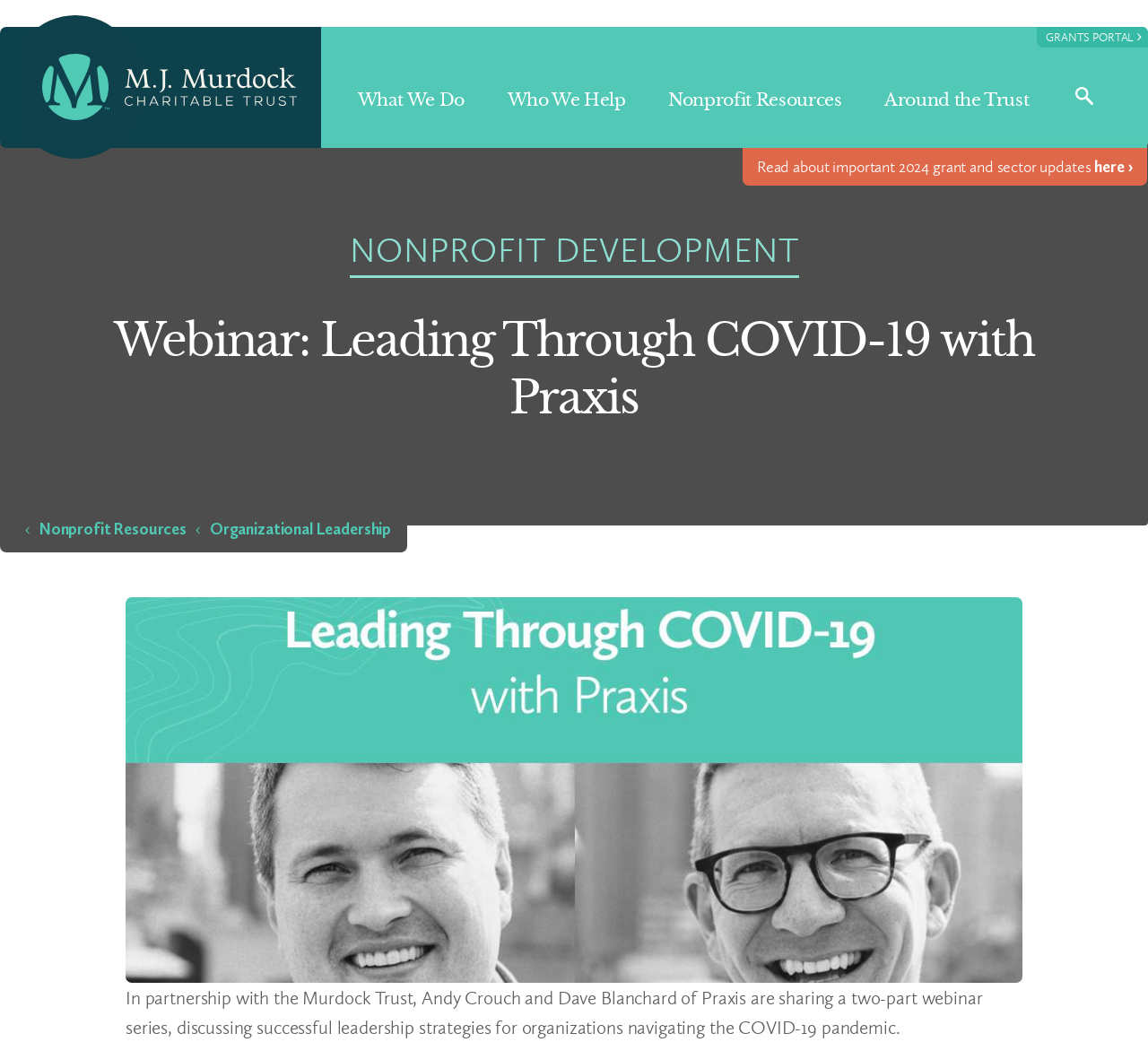Please give a succinct answer using a single word or phrase:
Who are the speakers of the webinar series?

Andy Crouch and Dave Blanchard